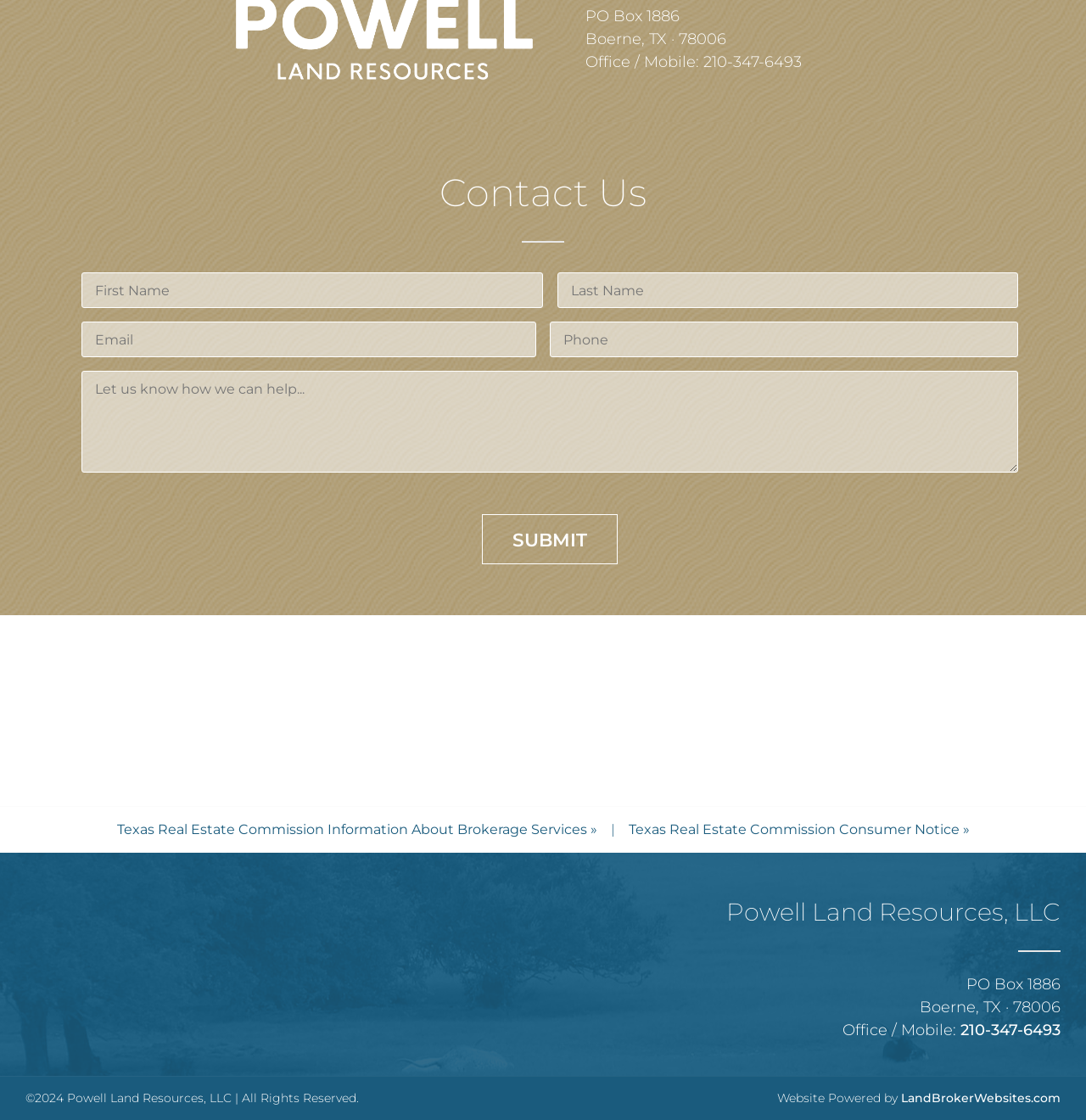Identify the bounding box coordinates for the UI element described by the following text: "name="input_3" placeholder="Phone"". Provide the coordinates as four float numbers between 0 and 1, in the format [left, top, right, bottom].

[0.506, 0.287, 0.938, 0.319]